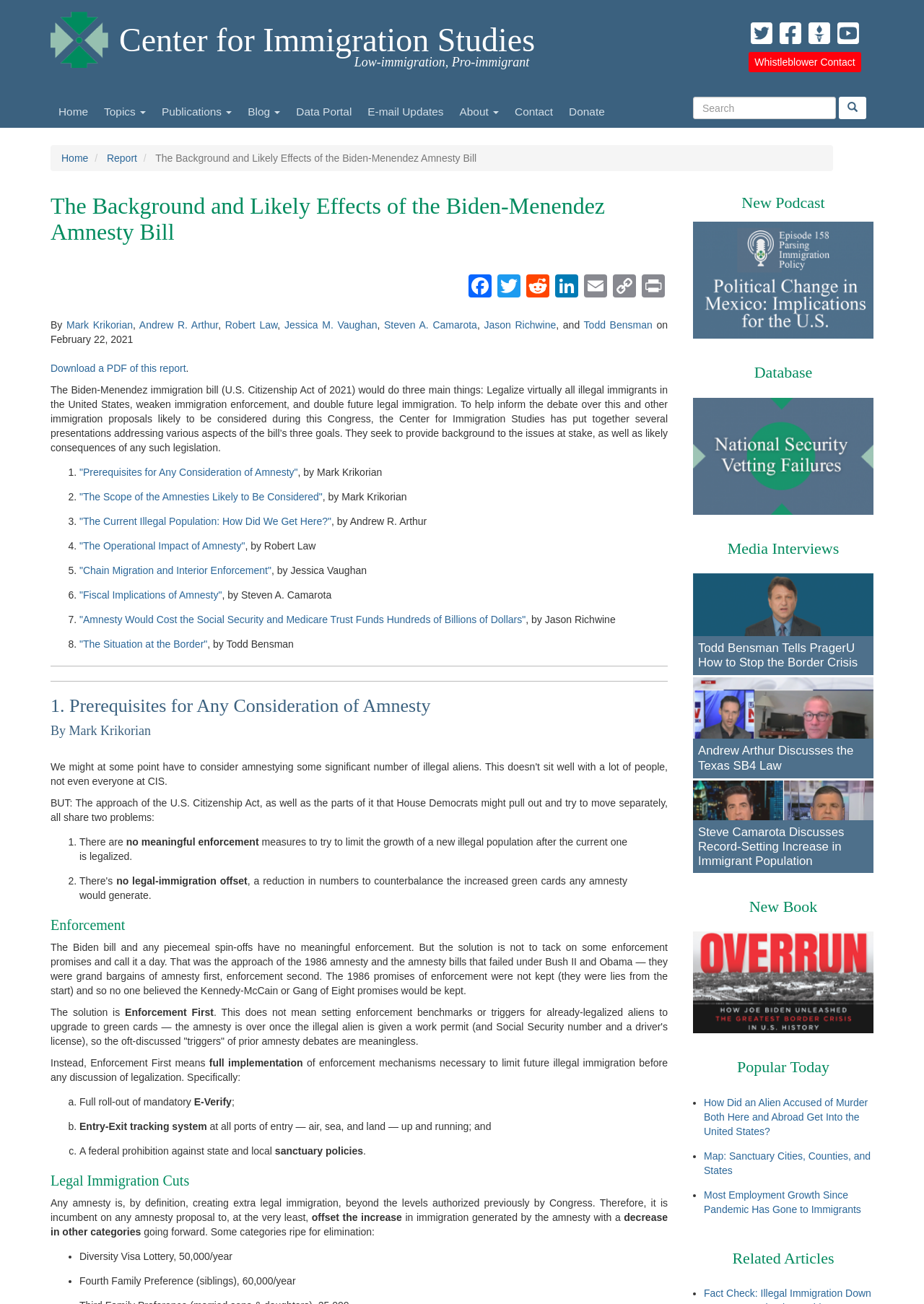Please identify the bounding box coordinates of the element's region that needs to be clicked to fulfill the following instruction: "Click on the 'Home' link". The bounding box coordinates should consist of four float numbers between 0 and 1, i.e., [left, top, right, bottom].

[0.055, 0.001, 0.117, 0.055]